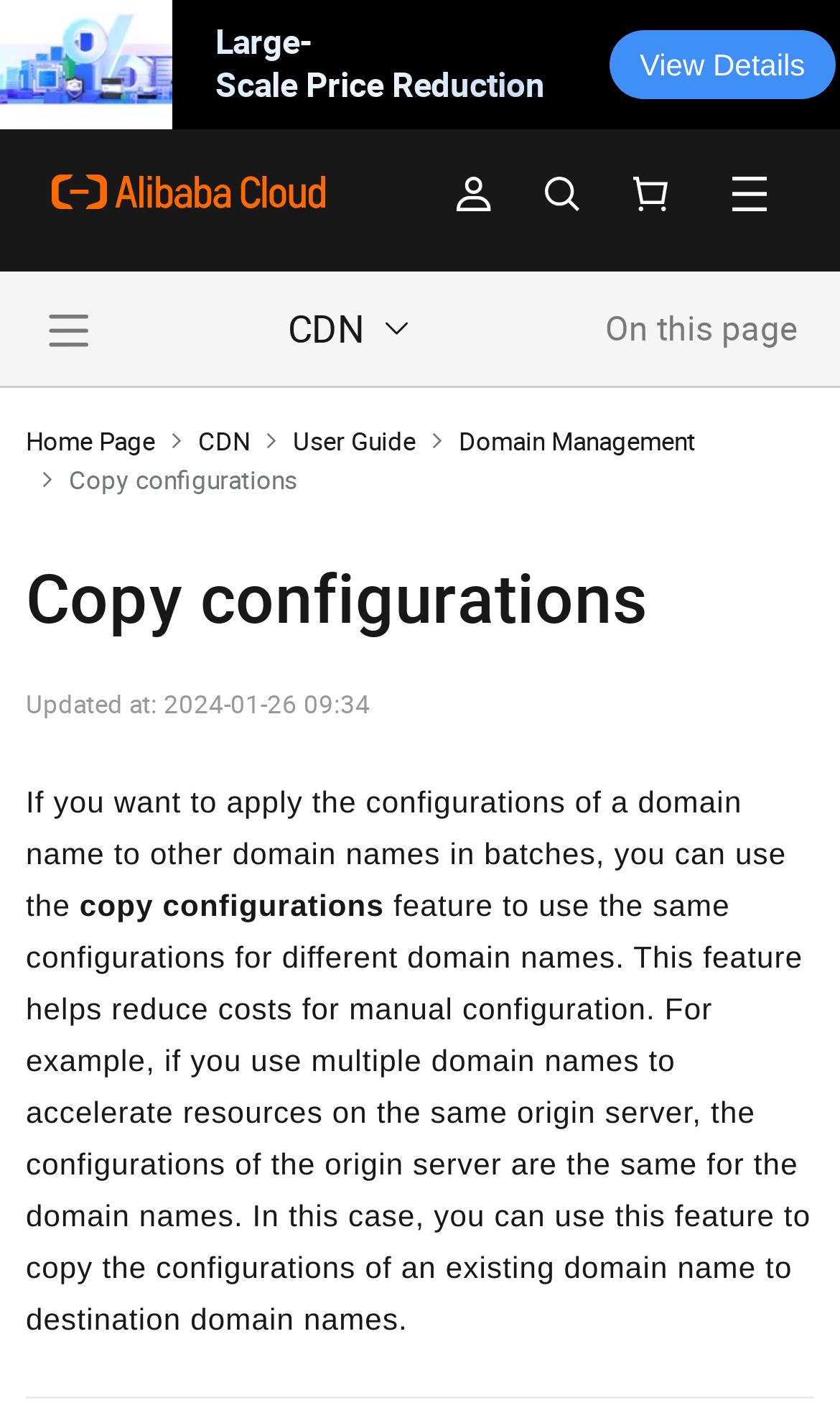What is the purpose of the 'Copy configurations' feature?
Offer a detailed and full explanation in response to the question.

According to the webpage, the 'Copy configurations' feature helps reduce costs for manual configuration by allowing users to use the same configurations for different domain names, especially when multiple domain names are used to accelerate resources on the same origin server.